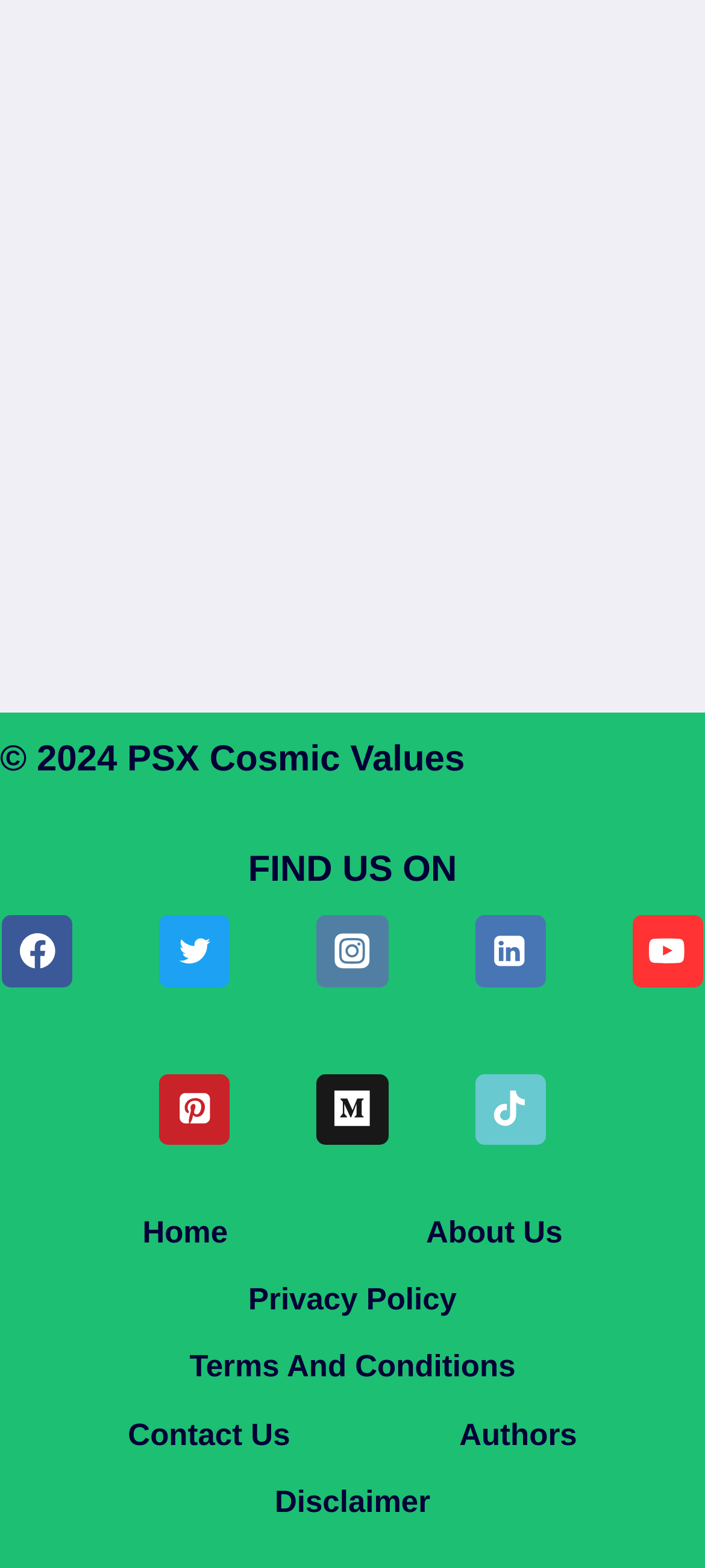Please give a short response to the question using one word or a phrase:
What is the last link in the footer navigation?

Disclaimer